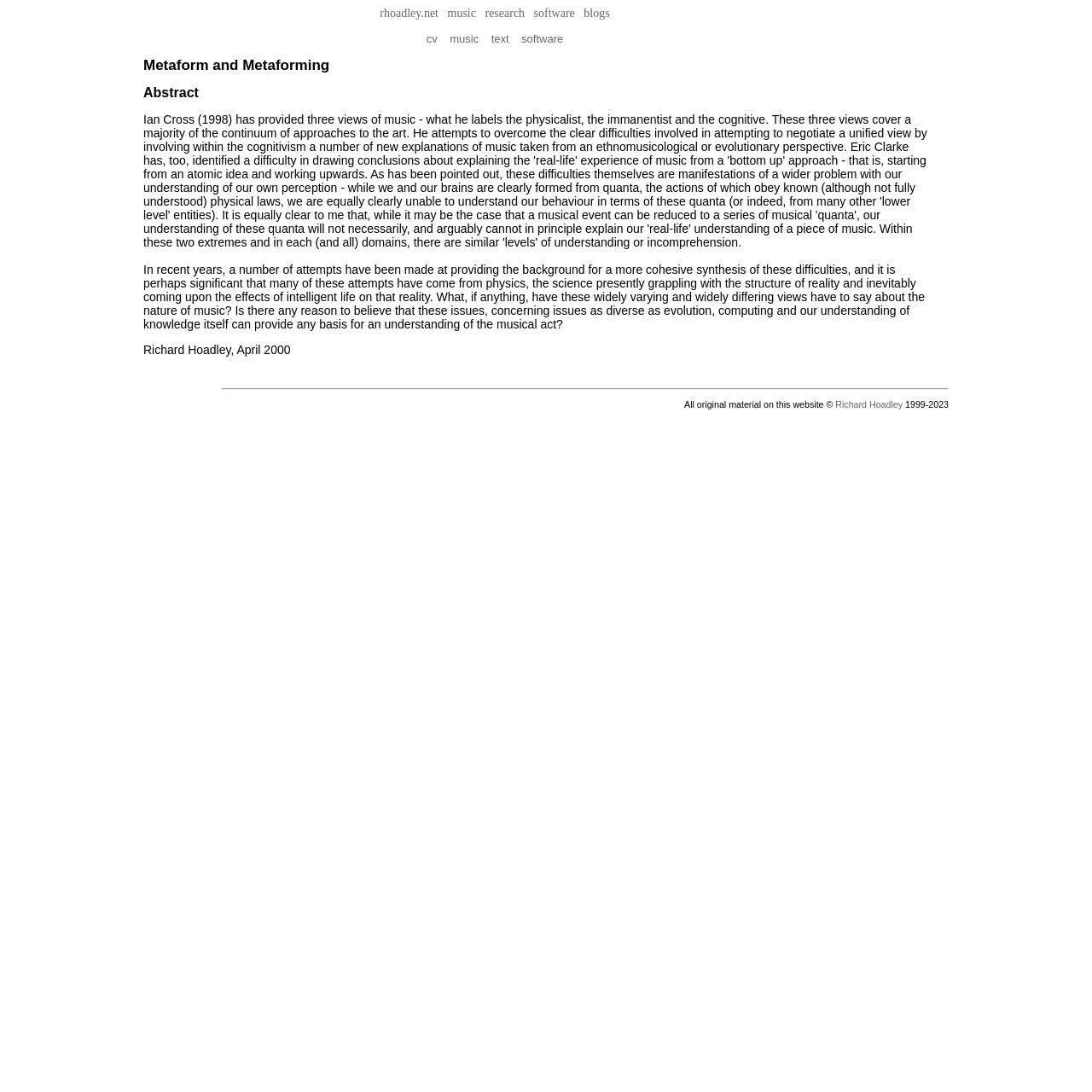Given the element description: "Richard Hoadley", predict the bounding box coordinates of the UI element it refers to, using four float numbers between 0 and 1, i.e., [left, top, right, bottom].

[0.765, 0.366, 0.827, 0.375]